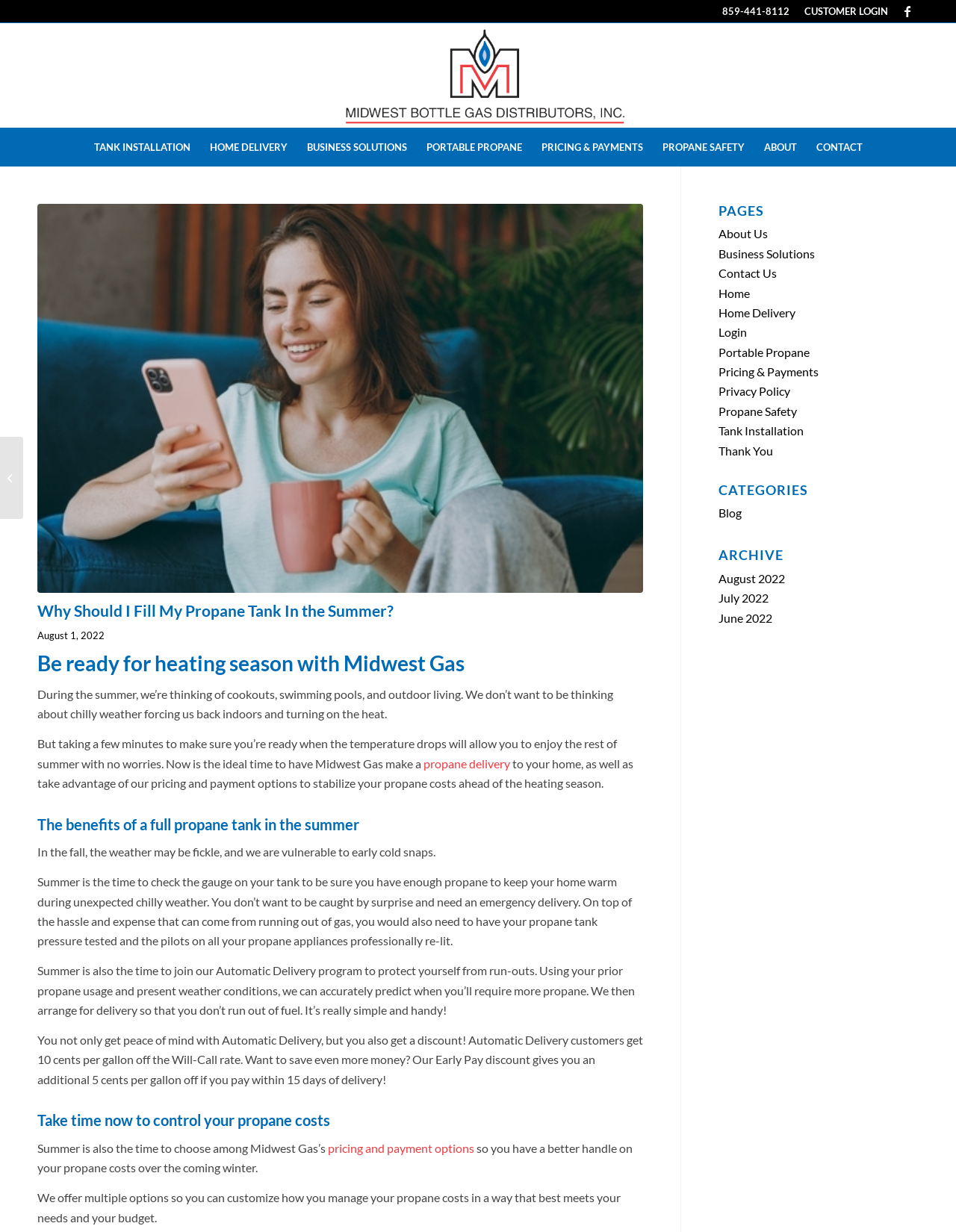Can you identify the bounding box coordinates of the clickable region needed to carry out this instruction: 'Read the 'Bible Verses About Family' article'? The coordinates should be four float numbers within the range of 0 to 1, stated as [left, top, right, bottom].

None